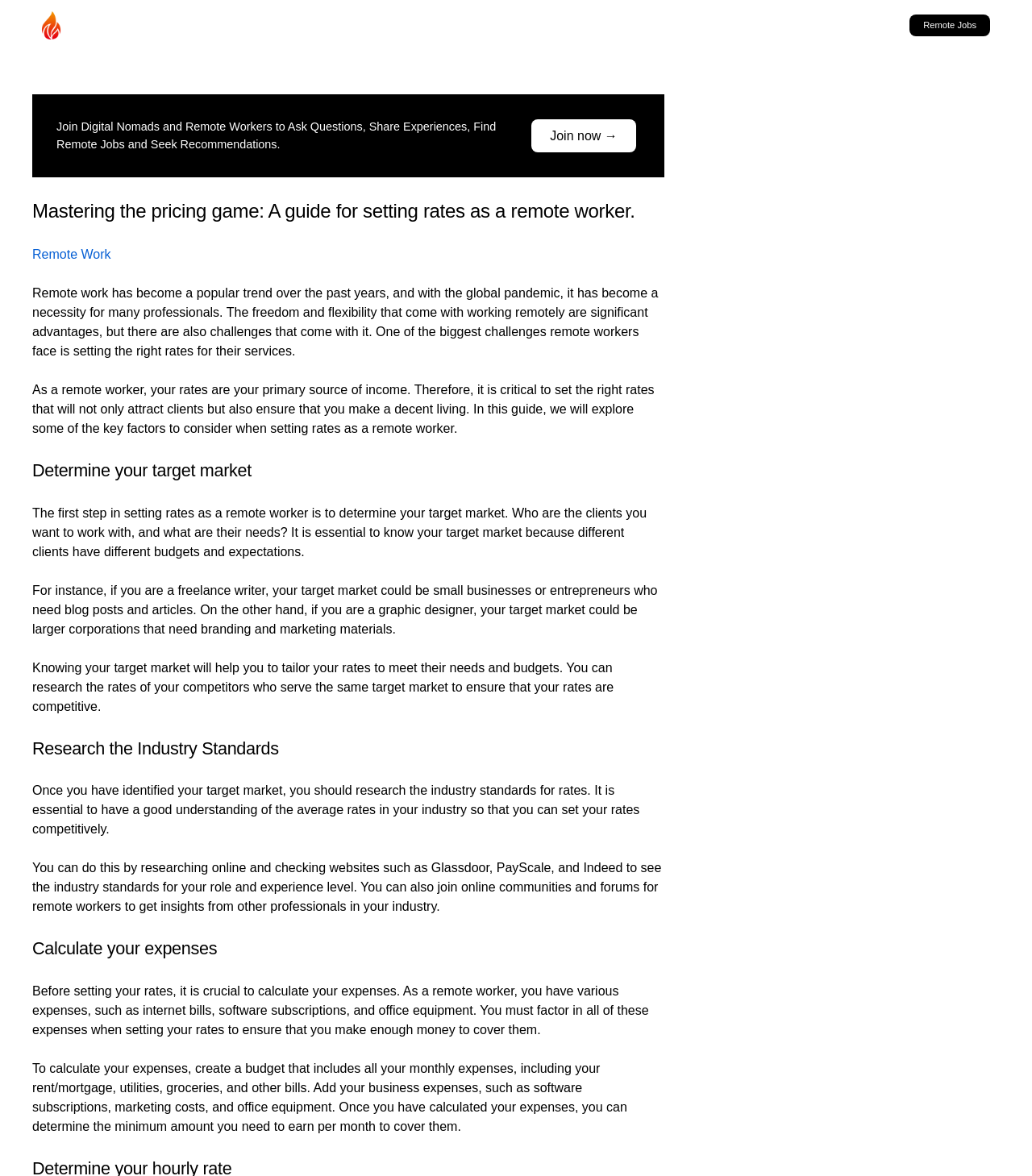What is the website about?
Could you answer the question in a detailed manner, providing as much information as possible?

Based on the webpage content, it appears to be a guide for remote workers on how to set their rates, including determining their target market, researching industry standards, and calculating their expenses.